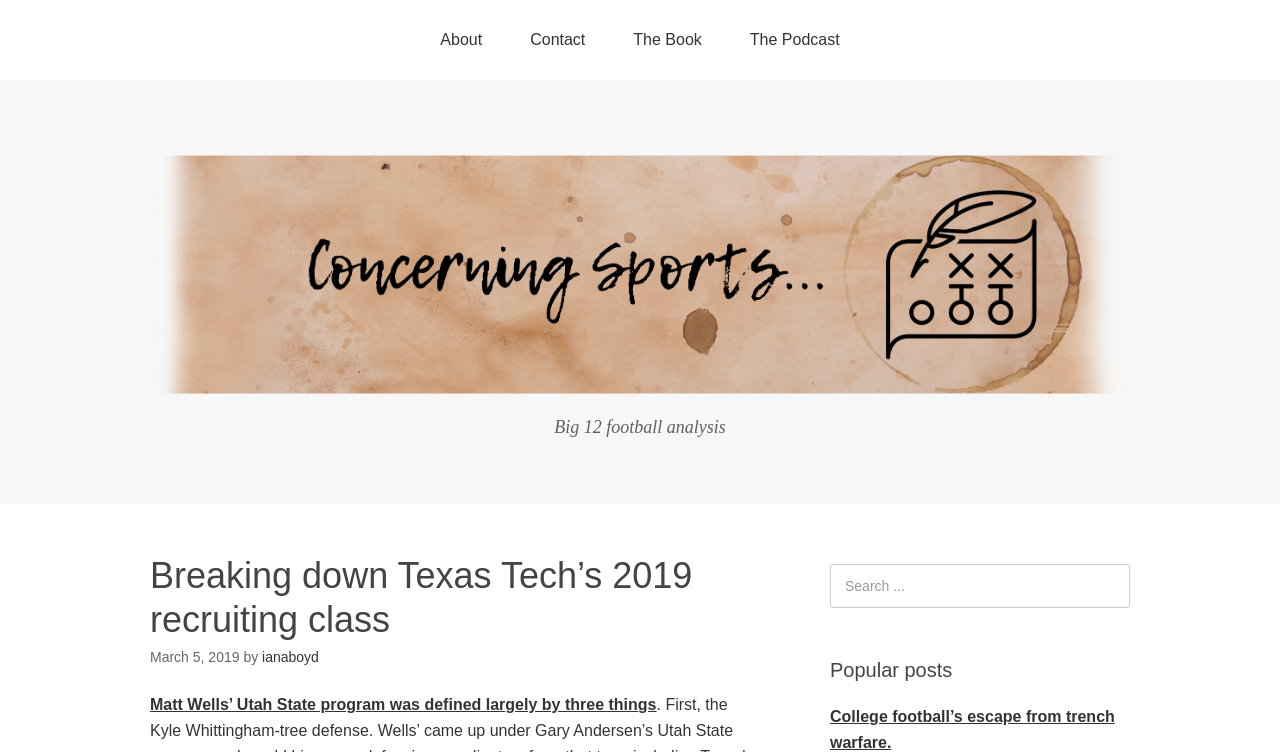Determine the main headline of the webpage and provide its text.

Breaking down Texas Tech’s 2019 recruiting class